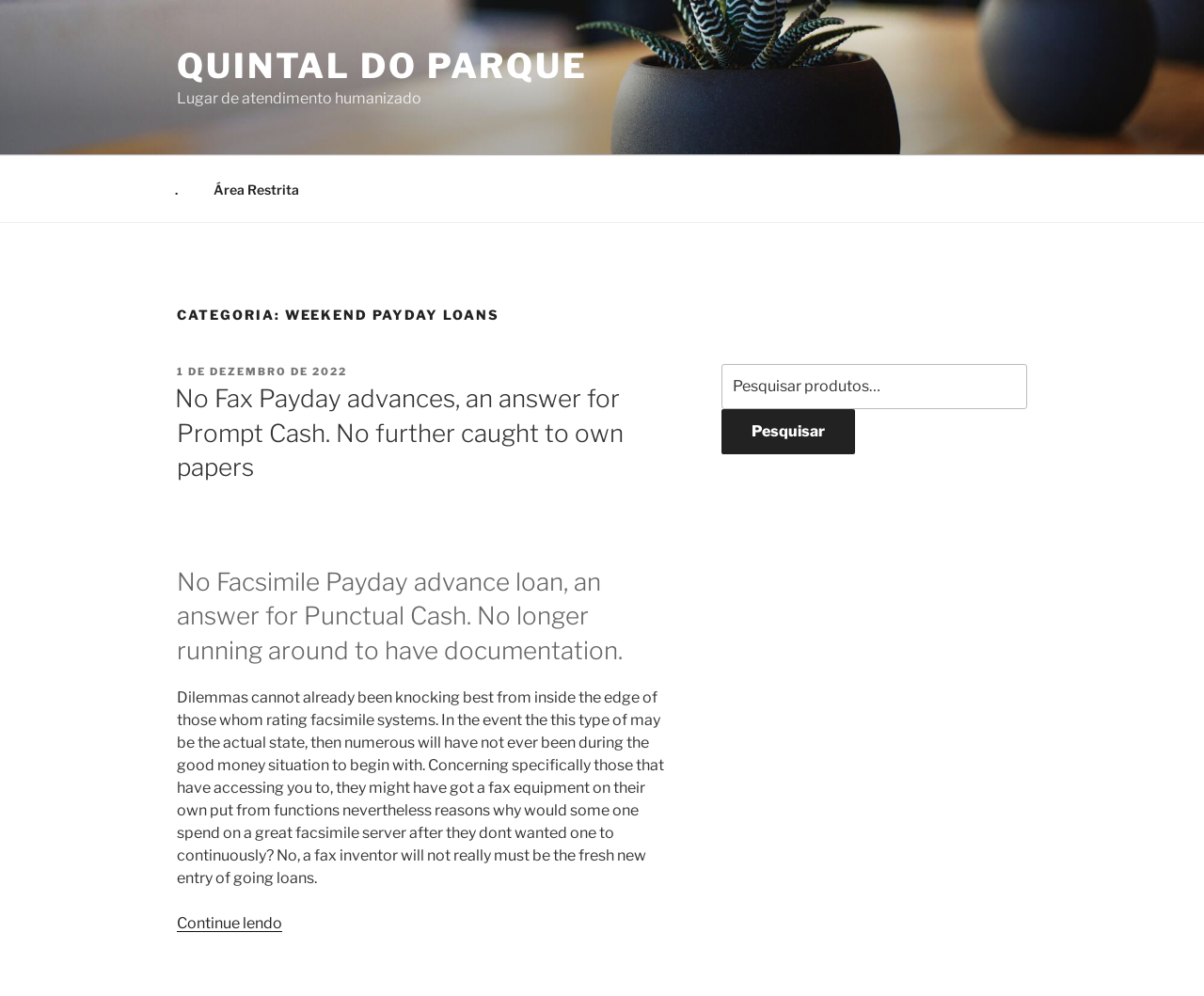Describe all significant elements and features of the webpage.

This webpage is about weekend payday loans, specifically from Quintal do Parque. At the top, there is a link to the Quintal do Parque website, accompanied by a brief description "Lugar de atendimento humanizado" (humanized attendance place). 

Below this, there is a navigation menu labeled "Menu do topo" (top menu) with two links: a dot and "Área Restrita" (restricted area). 

The main content of the webpage is divided into sections. The first section is a heading "CATEGORIA: WEEKEND PAYDAY LOANS" (category: weekend payday loans). Within this section, there is a subheading "PUBLICADO EM" (published on) followed by a date "1 DE DEZEMBRO DE 2022" (December 1, 2022). 

Below this, there are two headings with similar content: "No Fax Payday advances, an answer for Prompt Cash. No further caught to own papers" and "No Facsimile Payday advance loan, an answer for Punctual Cash. No longer running around to have documentation." The first heading has a link to the same content, while the second heading is followed by a long paragraph discussing the difficulties of accessing fax systems and the benefits of no-fax payday loans. 

At the bottom of the main content, there is a link to continue reading the article "No Fax Payday advances, an answer for Prompt Cash. No further caught to own papers". 

On the right side of the webpage, there is a complementary section labeled "Barra lateral" (sidebar) containing a search function. The search function has a label "Pesquisar por:" (search by) and a search box, accompanied by a "Pesquisar" (search) button.